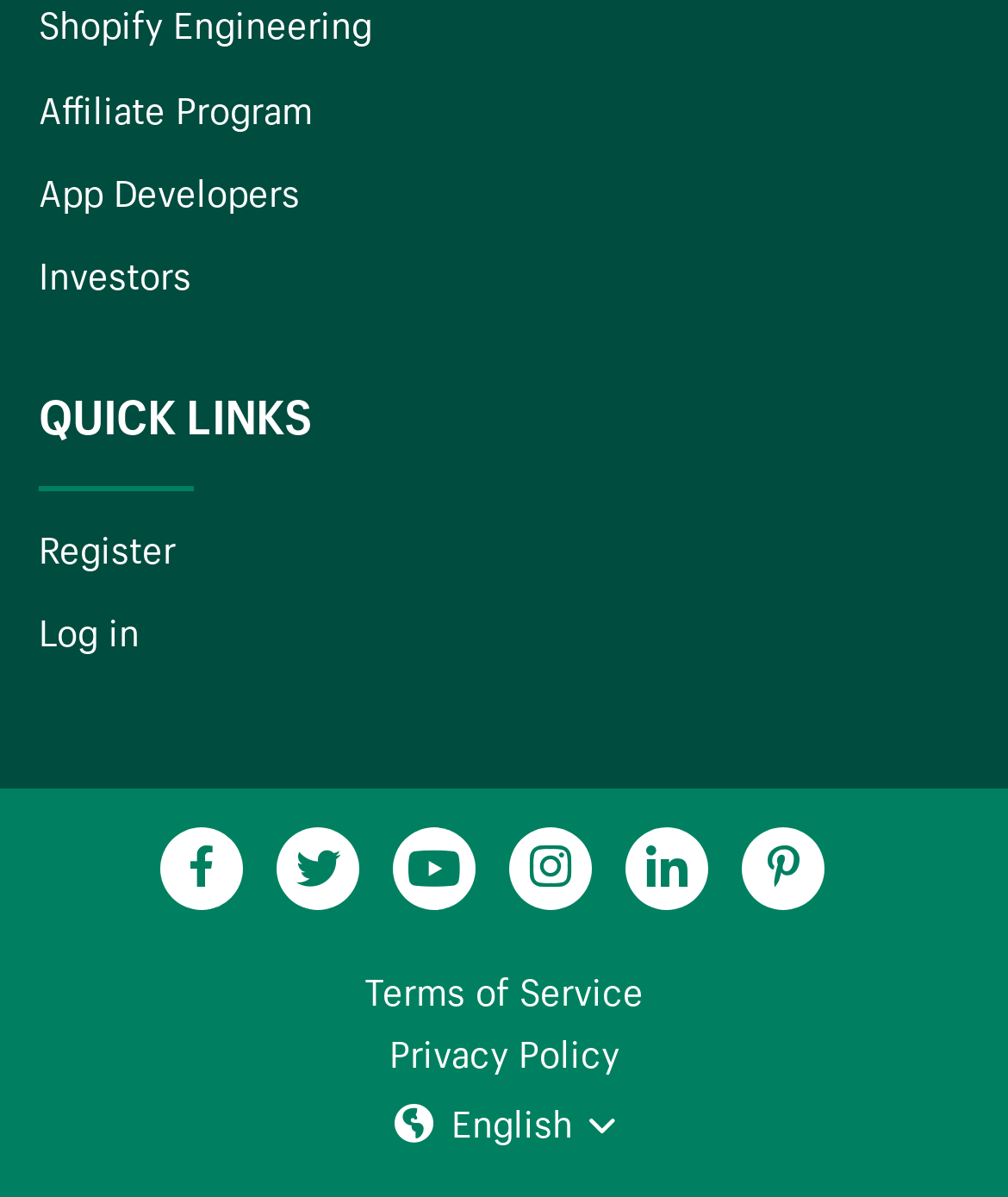Specify the bounding box coordinates (top-left x, top-left y, bottom-right x, bottom-right y) of the UI element in the screenshot that matches this description: Affiliate Program

[0.038, 0.07, 0.31, 0.111]